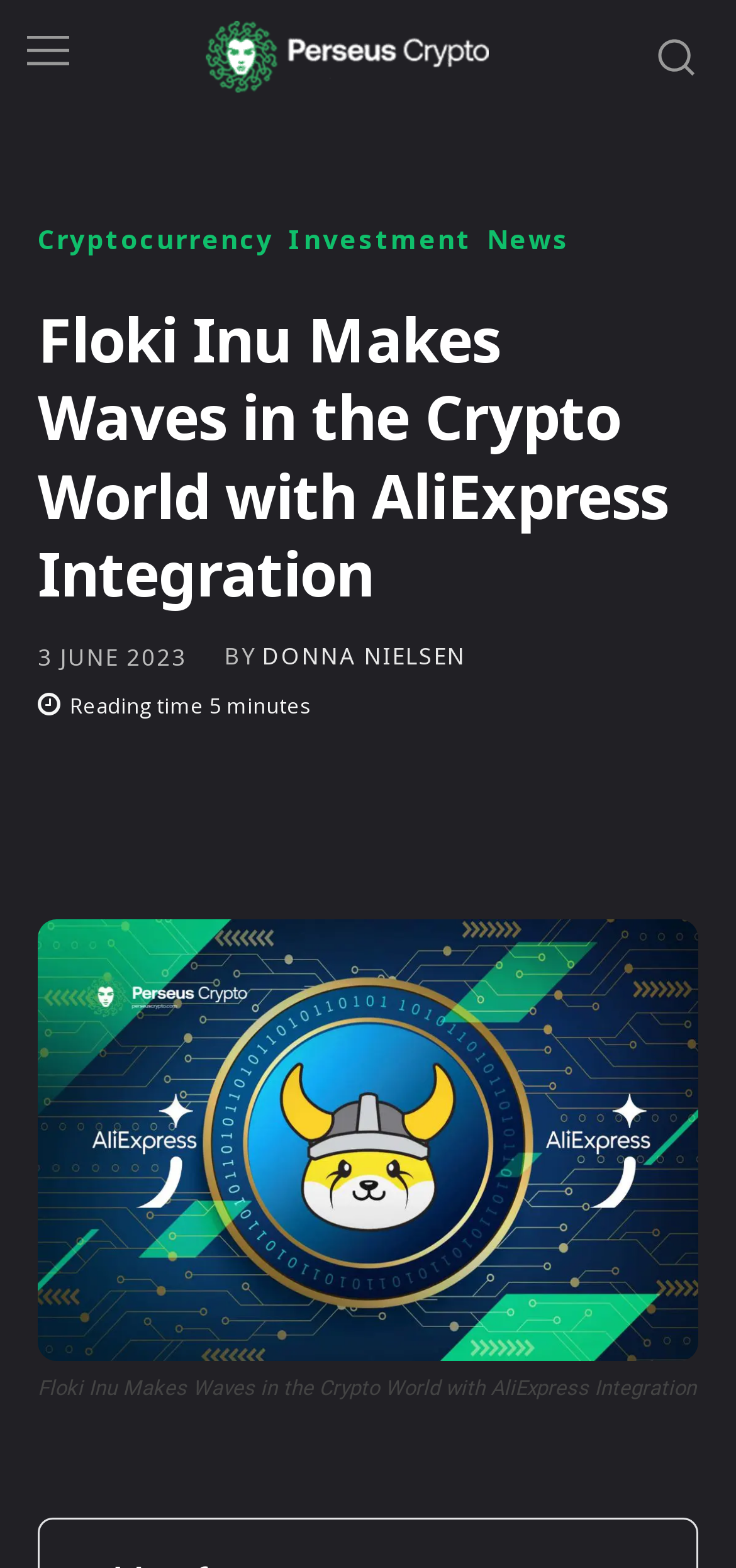Who is the author of the article? Based on the screenshot, please respond with a single word or phrase.

DONNA NIELSEN